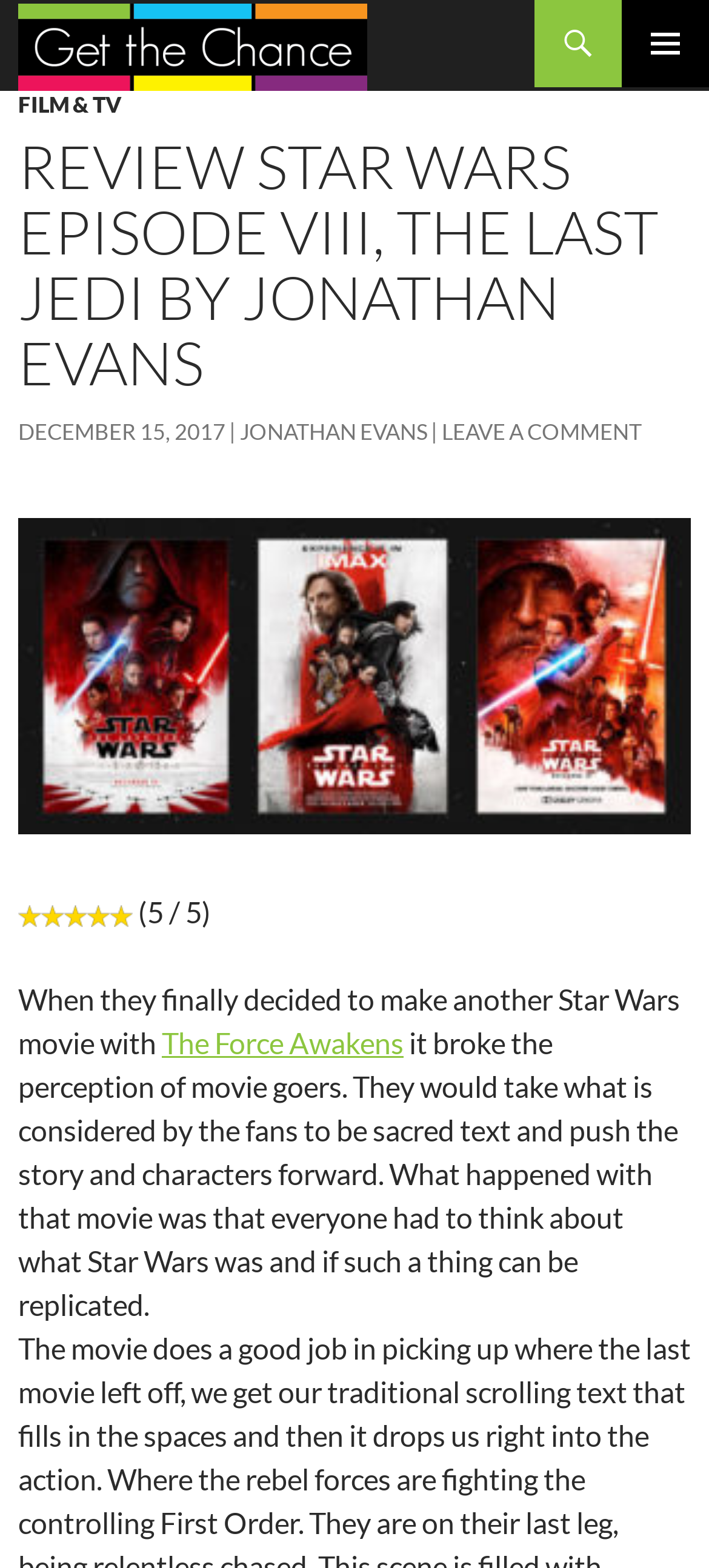Using the information from the screenshot, answer the following question thoroughly:
What is the date of the review?

I found the date 'December 15, 2017' in the link element, which is likely to be the date the review was published.